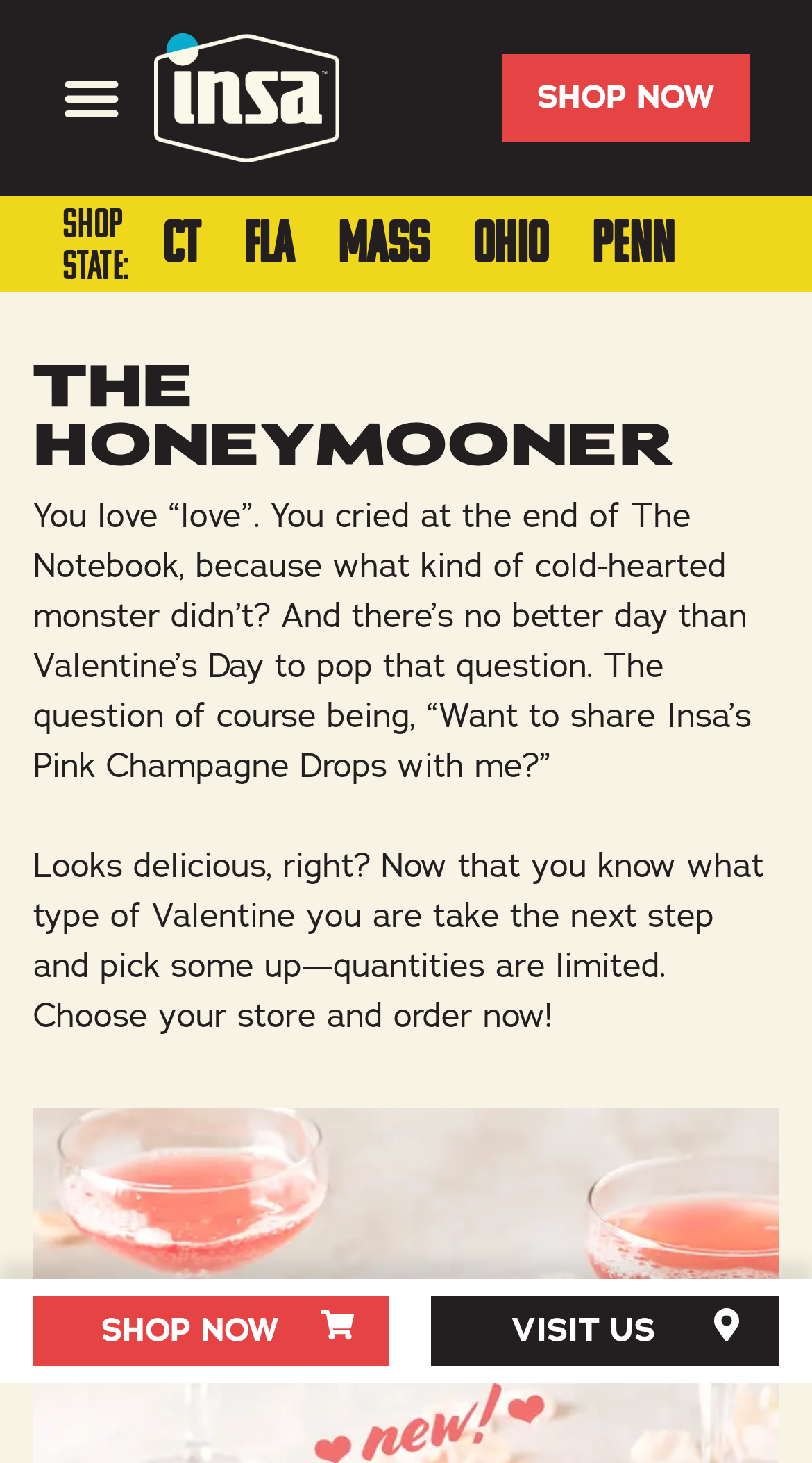Based on the image, provide a detailed and complete answer to the question: 
What is the occasion being celebrated?

The occasion being celebrated is Valentine's Day, which is mentioned in the text as a special day to 'pop that question'.